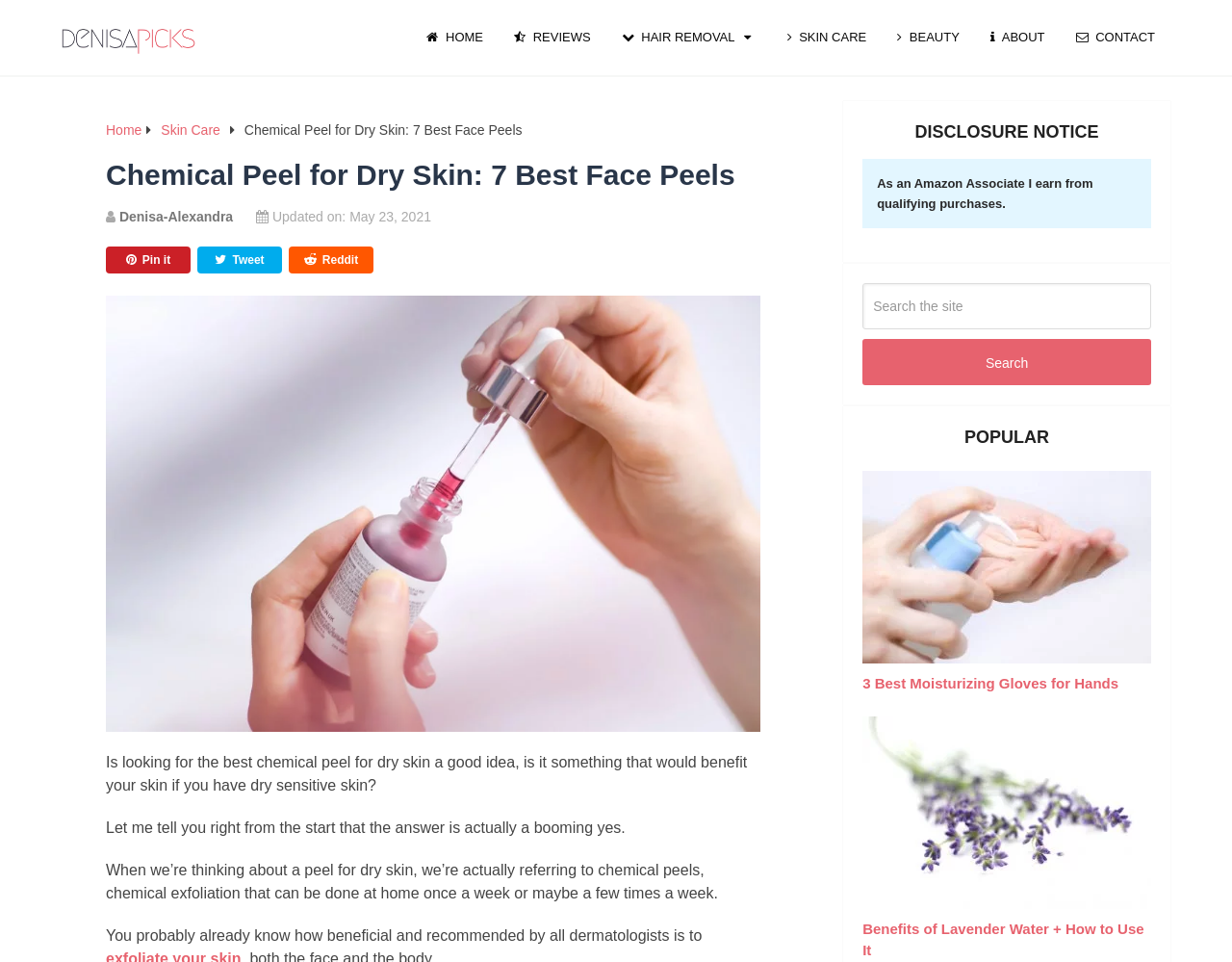Please find the bounding box coordinates for the clickable element needed to perform this instruction: "Pin it".

[0.086, 0.256, 0.155, 0.284]